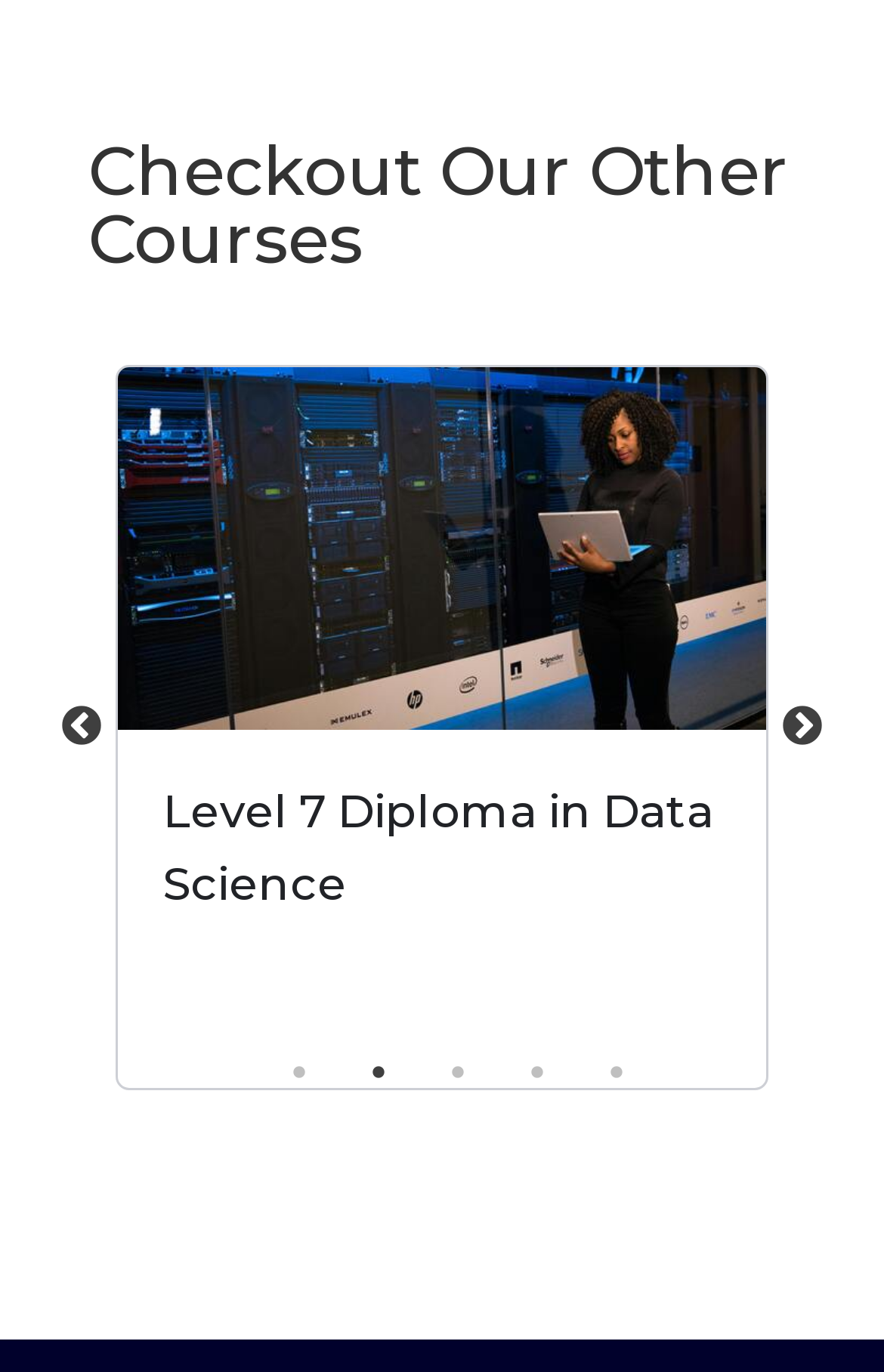Determine the bounding box coordinates of the section I need to click to execute the following instruction: "Select the 4 of 5 tab". Provide the coordinates as four float numbers between 0 and 1, i.e., [left, top, right, bottom].

[0.582, 0.766, 0.633, 0.799]